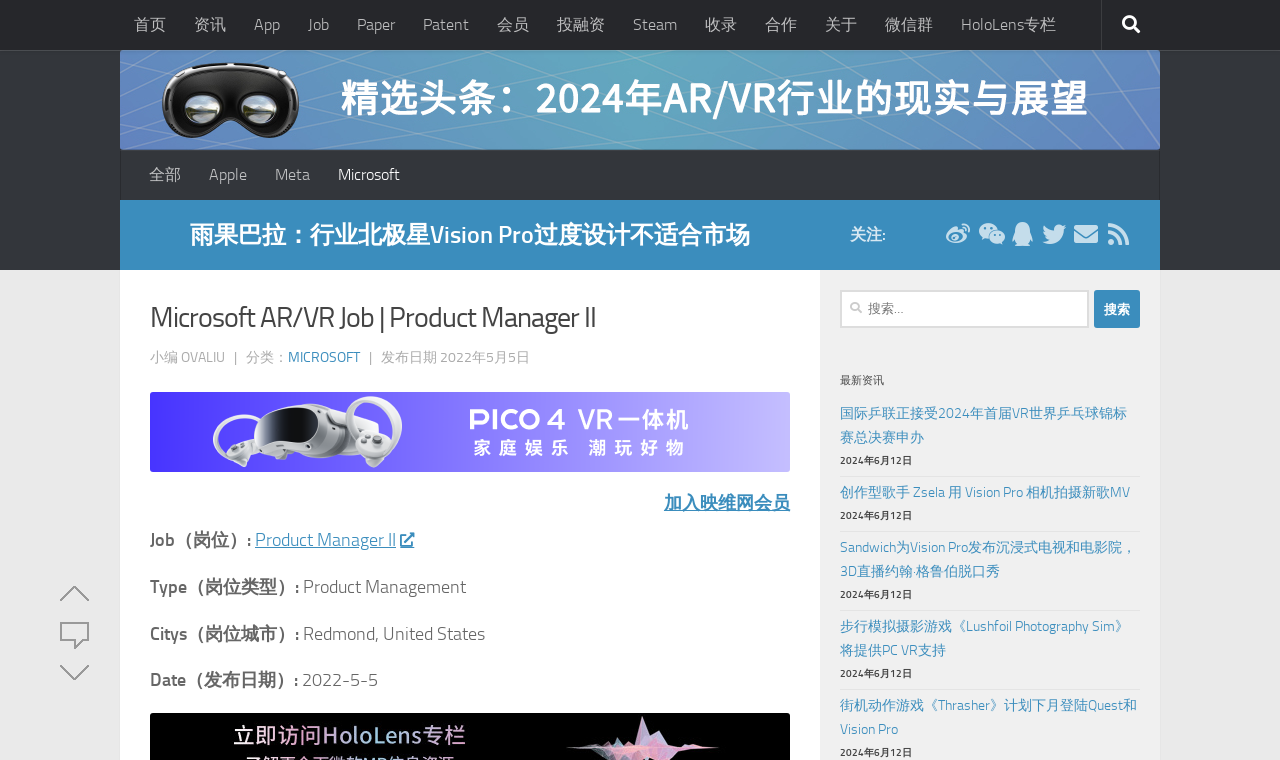Summarize the webpage in an elaborate manner.

This webpage appears to be a job posting page for a Product Manager II position at Microsoft, specifically focused on AR/VR. At the top of the page, there is a navigation menu with links to various sections of the website, including "首页" (home), "资讯" (news), "App", "Job", "Paper", "Patent", "会员" (member), "投融资" (investment), "Steam", "收录" (collection), "合作" (cooperation), "关于" (about), and "微信群" (WeChat group).

Below the navigation menu, there is a prominent job posting section with a heading "Microsoft AR/VR Job | Product Manager II". This section includes details about the job, such as the job type, city, and release date. There is also a link to join the "映维网会员" (member) and a button to search for jobs.

On the right side of the page, there is a section with links to various social media platforms, including 新浪微博 (Sina Weibo), 微信公众号 (WeChat public account), QQ群 (QQ group), Twitter, and 联系邮箱 (contact email).

Below the job posting section, there is a search bar with a placeholder text "搜索：" (search). Next to the search bar, there is a button labeled "搜索" (search).

Further down the page, there is a section with a heading "最新资讯" (latest news), which includes several links to news articles related to AR/VR, along with their release dates. The news articles are listed in a vertical column, with the most recent article at the top.

Overall, the webpage is focused on providing information about the job posting and related news articles in the AR/VR industry.